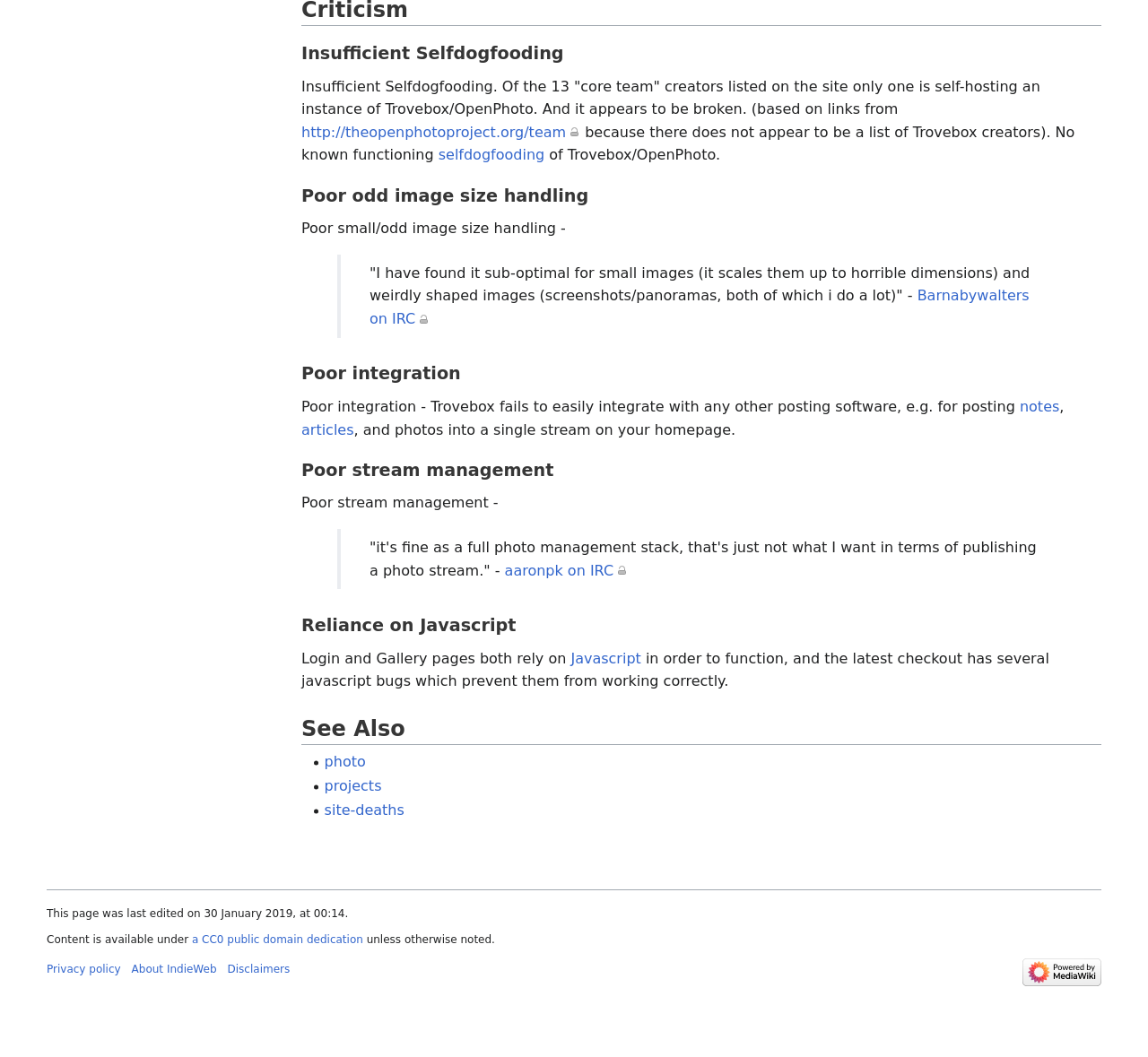Answer the following query with a single word or phrase:
What is the name of the software powering this webpage?

MediaWiki